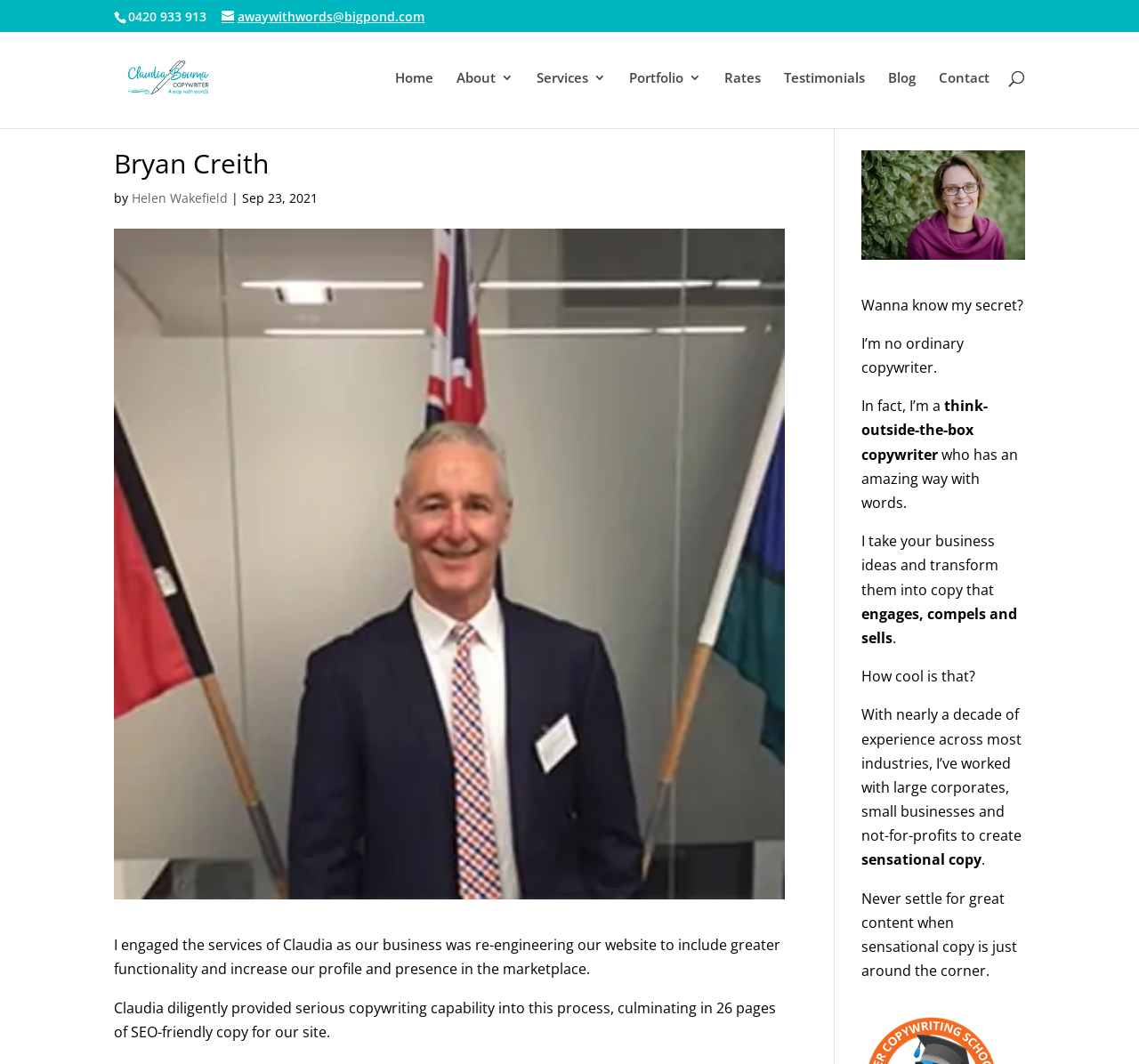Can you provide the bounding box coordinates for the element that should be clicked to implement the instruction: "read the blog"?

[0.78, 0.067, 0.804, 0.12]